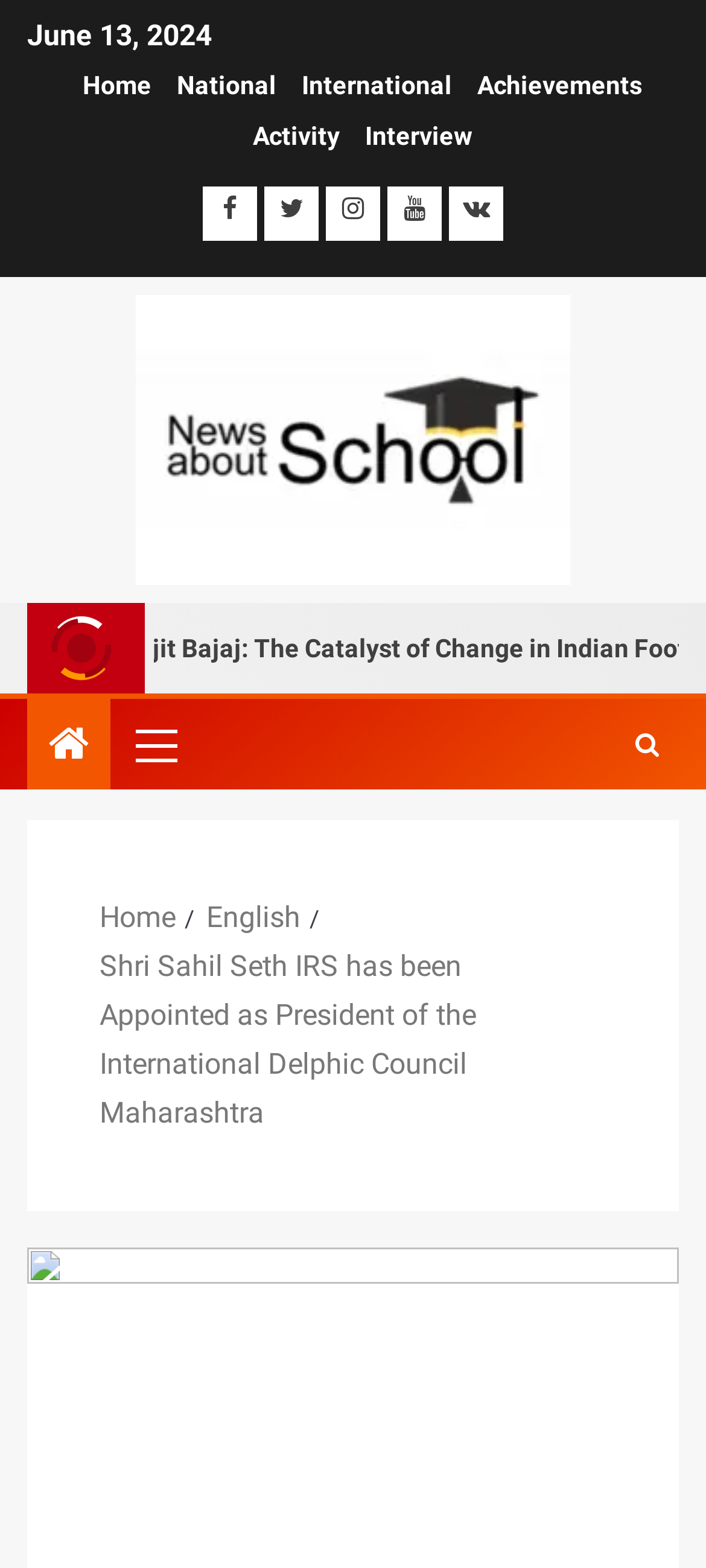Please indicate the bounding box coordinates of the element's region to be clicked to achieve the instruction: "Click on the search icon". Provide the coordinates as four float numbers between 0 and 1, i.e., [left, top, right, bottom].

[0.287, 0.119, 0.364, 0.153]